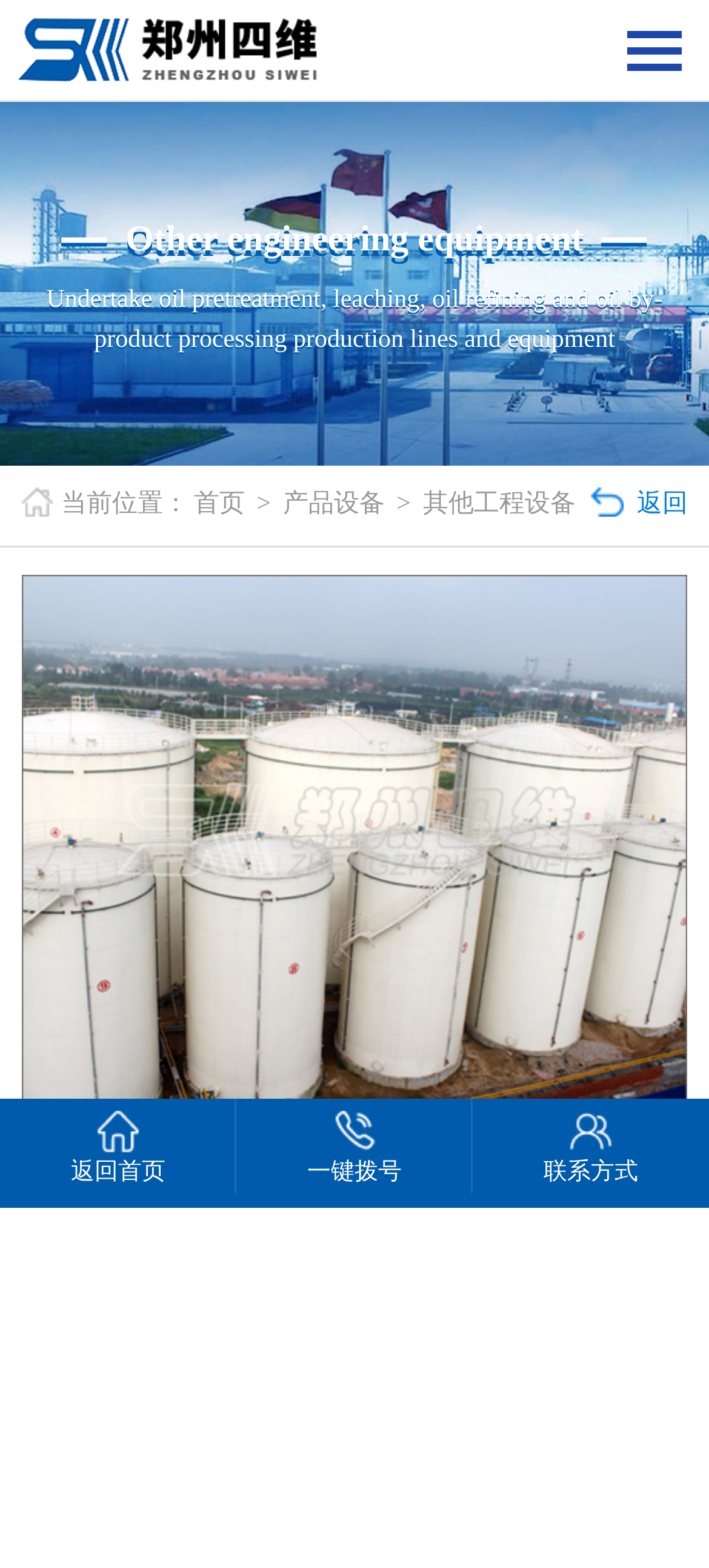Highlight the bounding box coordinates of the region I should click on to meet the following instruction: "Click the '首页' link".

[0.266, 0.297, 0.353, 0.348]